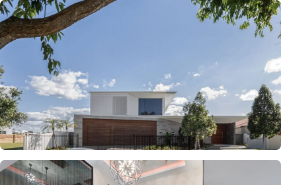Craft a thorough explanation of what is depicted in the image.

The image showcases a stunning contemporary home that embodies modern architectural design. The exterior features a sleek, light-colored façade complemented by earthy wooden elements, which add warmth and sophistication. Tall windows bring in an abundance of natural light, enhancing the airy atmosphere of the space. Flanking the front of the house are lush green trees, providing shade and a touch of nature. 

In the foreground, an inviting entryway leads to the main entrance, which is framed by minimalistic landscaping. The overall composition of the home, with its clean lines and harmonious blend of materials, reflects a thoughtfully designed living space. This property is part of a featured article, highlighting luxurious and innovative residences, emphasizing the trend of upscale homes that focus on both aesthetics and functionality.